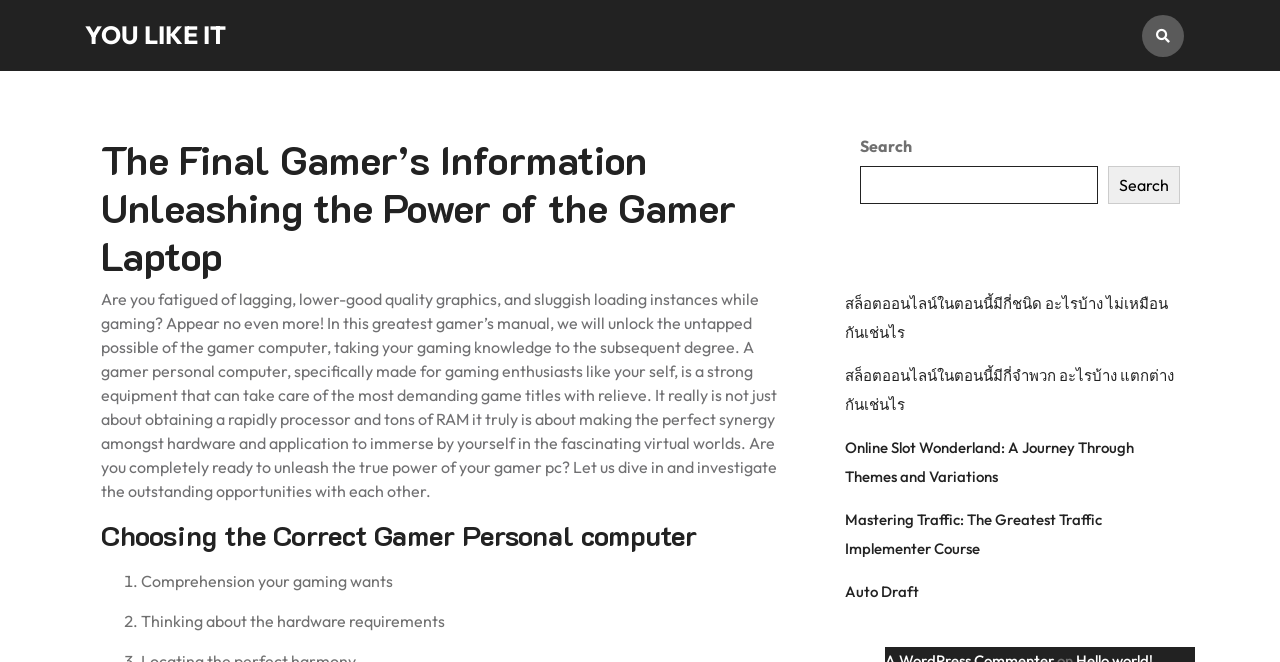Identify the bounding box coordinates of the section to be clicked to complete the task described by the following instruction: "Check the 'Archives' dropdown menu". The coordinates should be four float numbers between 0 and 1, formatted as [left, top, right, bottom].

None